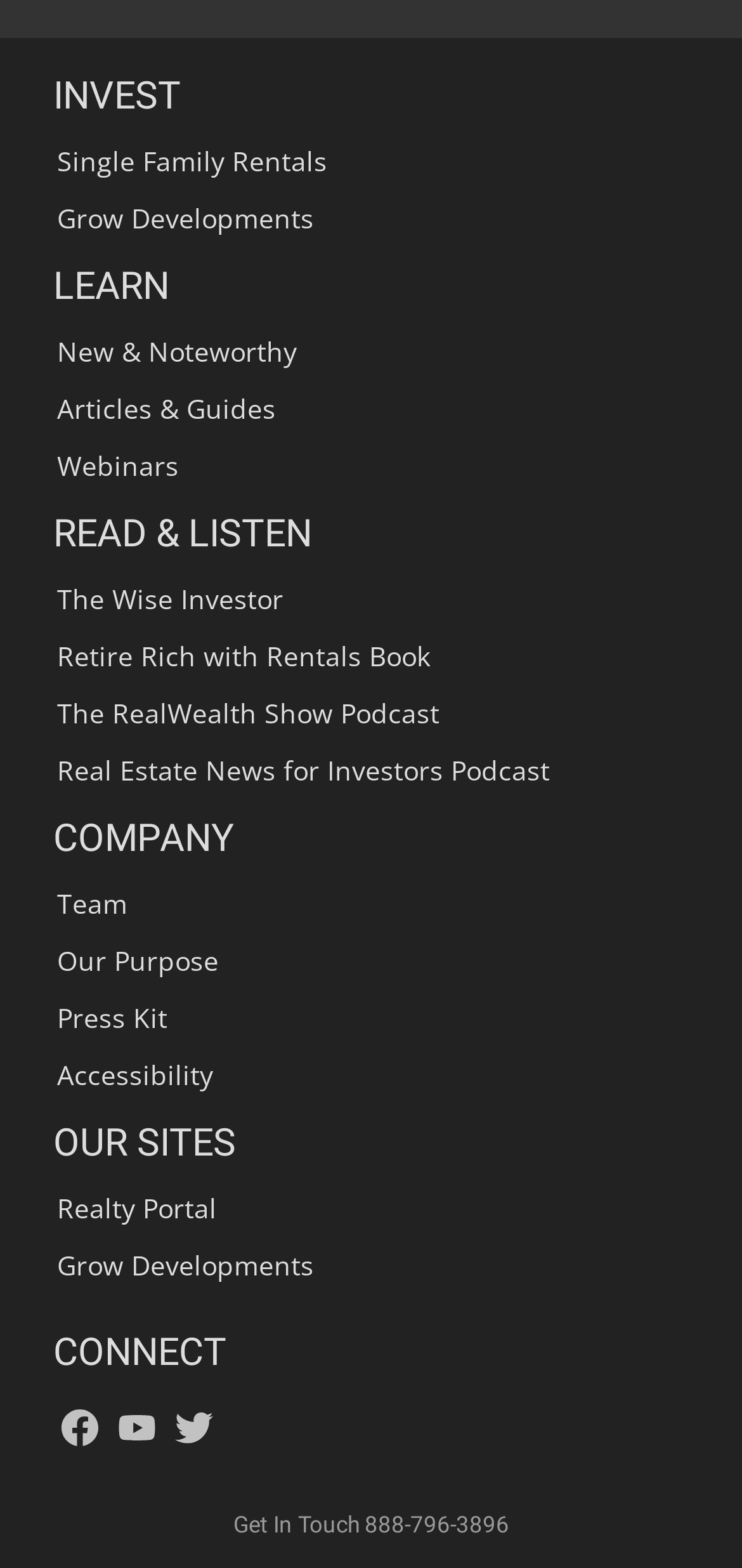Can you specify the bounding box coordinates for the region that should be clicked to fulfill this instruction: "Follow on Facebook".

[0.082, 0.898, 0.133, 0.923]